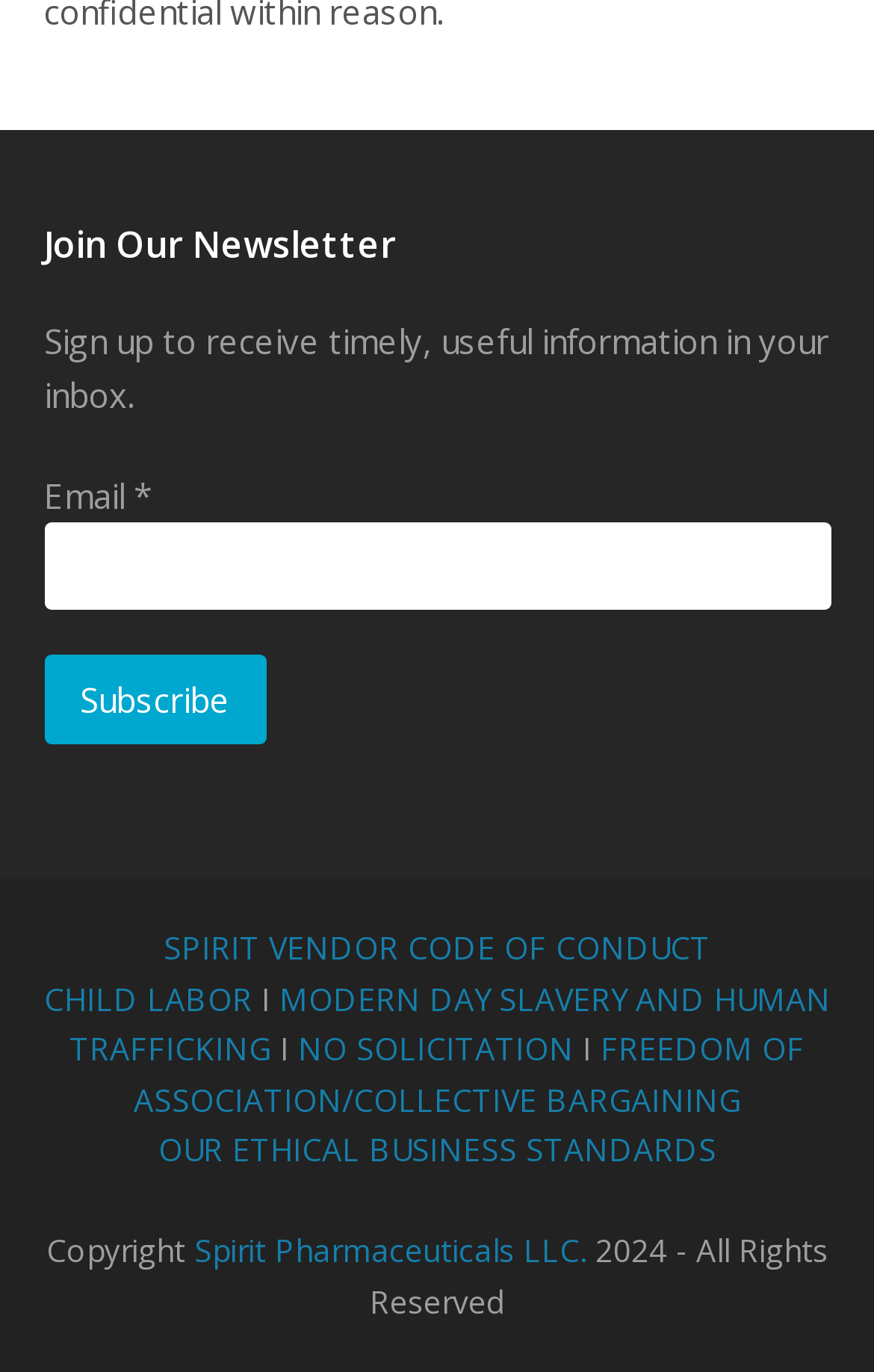What is the type of input field above the 'Subscribe' button?
Using the information presented in the image, please offer a detailed response to the question.

Above the 'Subscribe' button, there is a input field with a label 'Email *' which suggests that the type of input field is for email addresses.